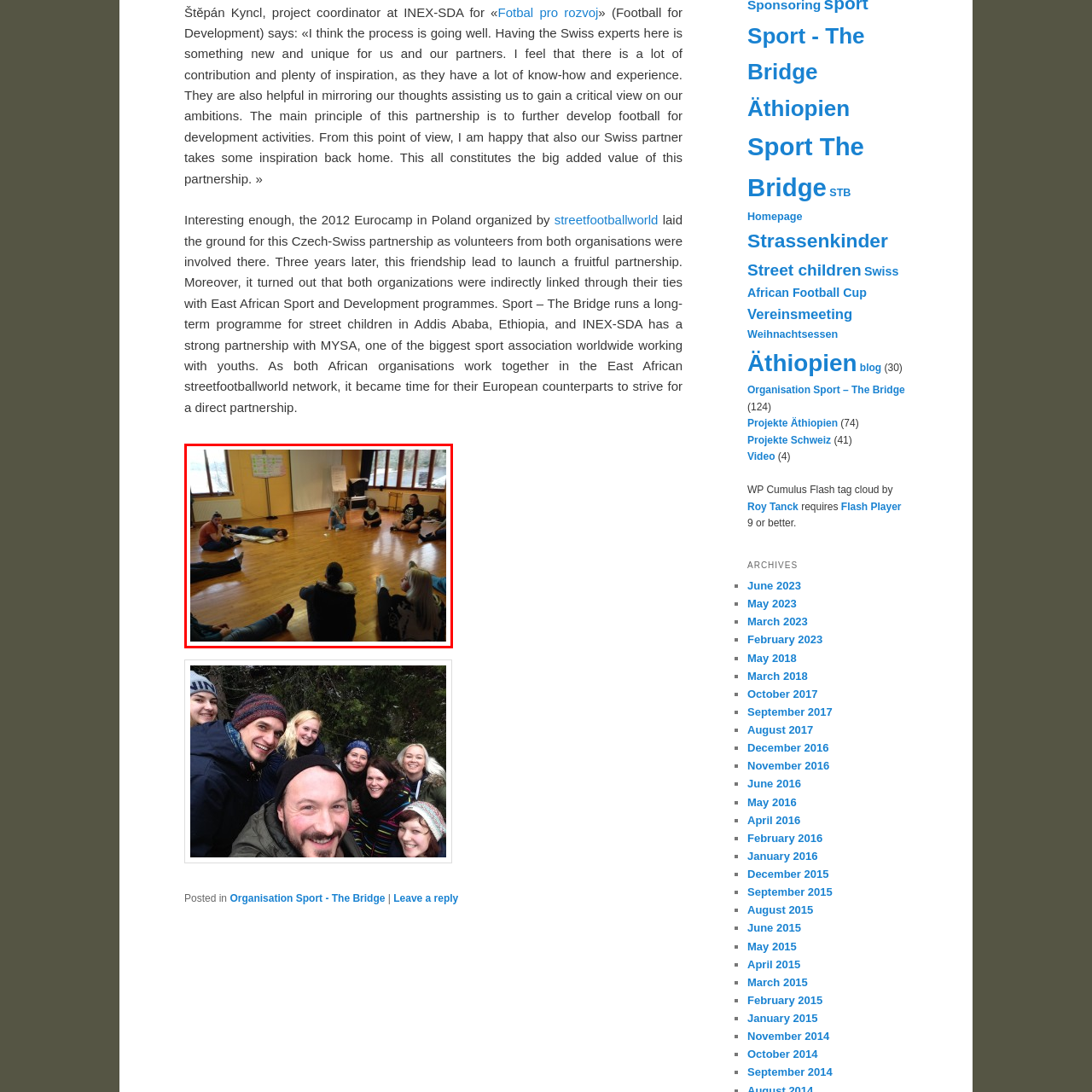Describe extensively the image content marked by the red bounding box.

The image depicts a group of individuals engaged in a collaborative activity in a warm, inviting indoor space. The wooden floor and large windows allowing natural light create a sense of comfort and openness. Participants are seated in a circle, fostering an atmosphere of inclusion and communication. Some individuals are sitting cross-legged, while others are lying on mats, suggesting a mix of conversation and relaxation. The setting hints at a workshop or team-building exercise, emphasizing teamwork and personal connection, possibly related to social development or community engagement, as indicated by the efforts described by Štěpán Kyncl, a project coordinator focused on development initiatives. This environment encourages sharing and reflection among participants, contributing to their shared goals and aspirations.